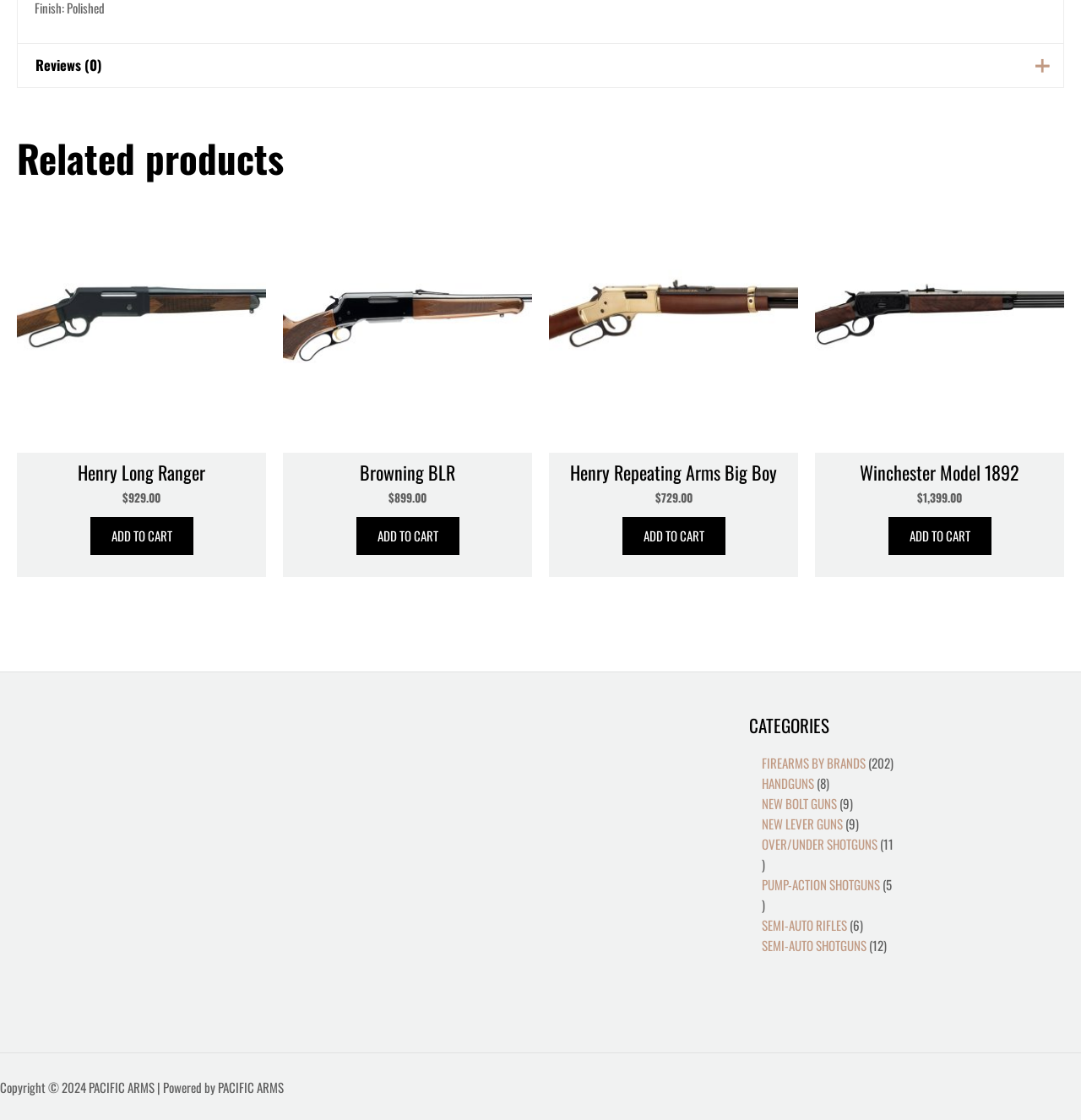What is the name of the first related product?
Look at the image and respond to the question as thoroughly as possible.

I found the name of the first related product by looking at the link below the 'Related products' heading, which says 'Henry Long Ranger'.